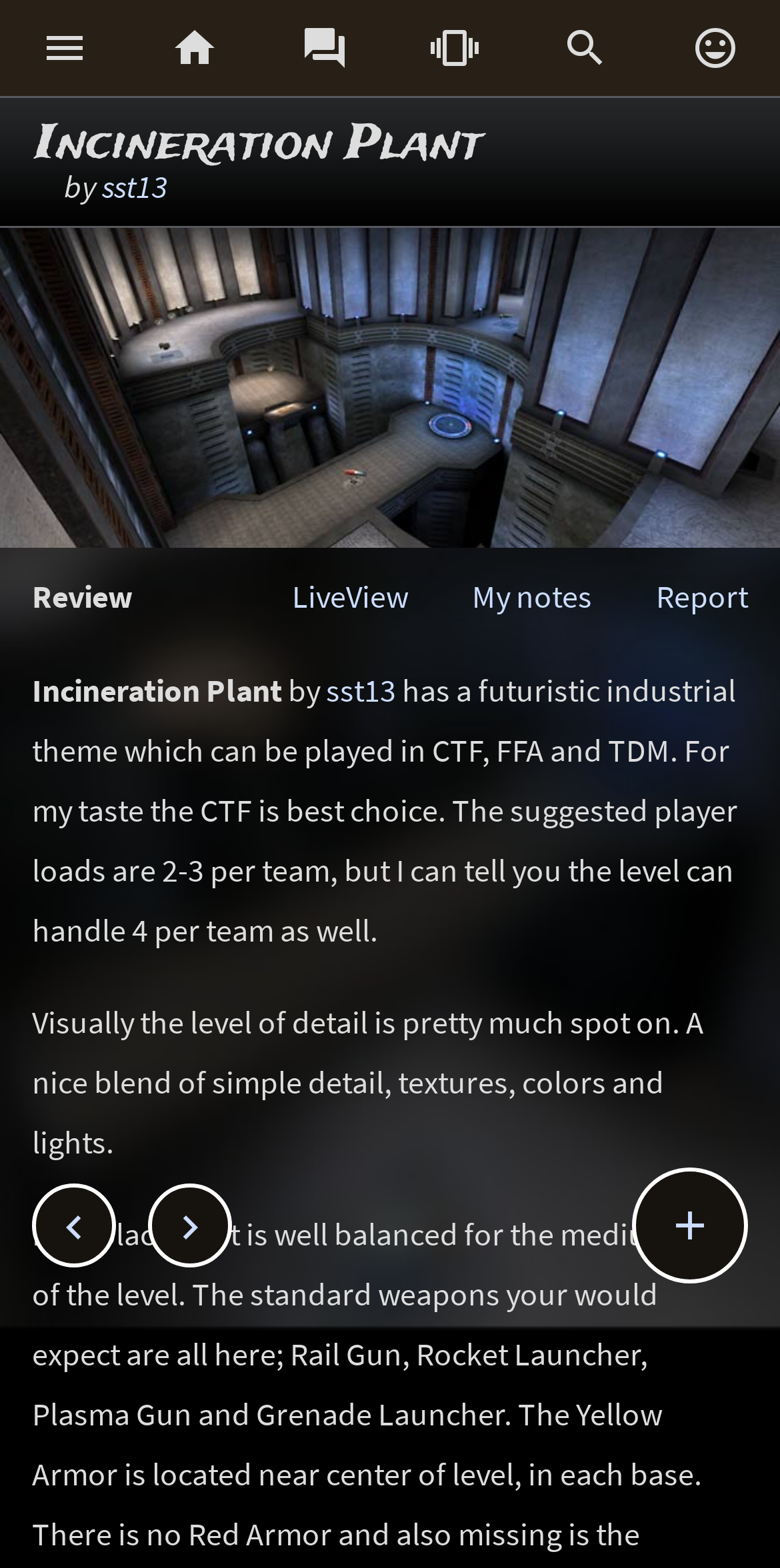Please identify the bounding box coordinates of the area that needs to be clicked to fulfill the following instruction: "Read the review of Incineration Plant."

[0.041, 0.427, 0.946, 0.606]